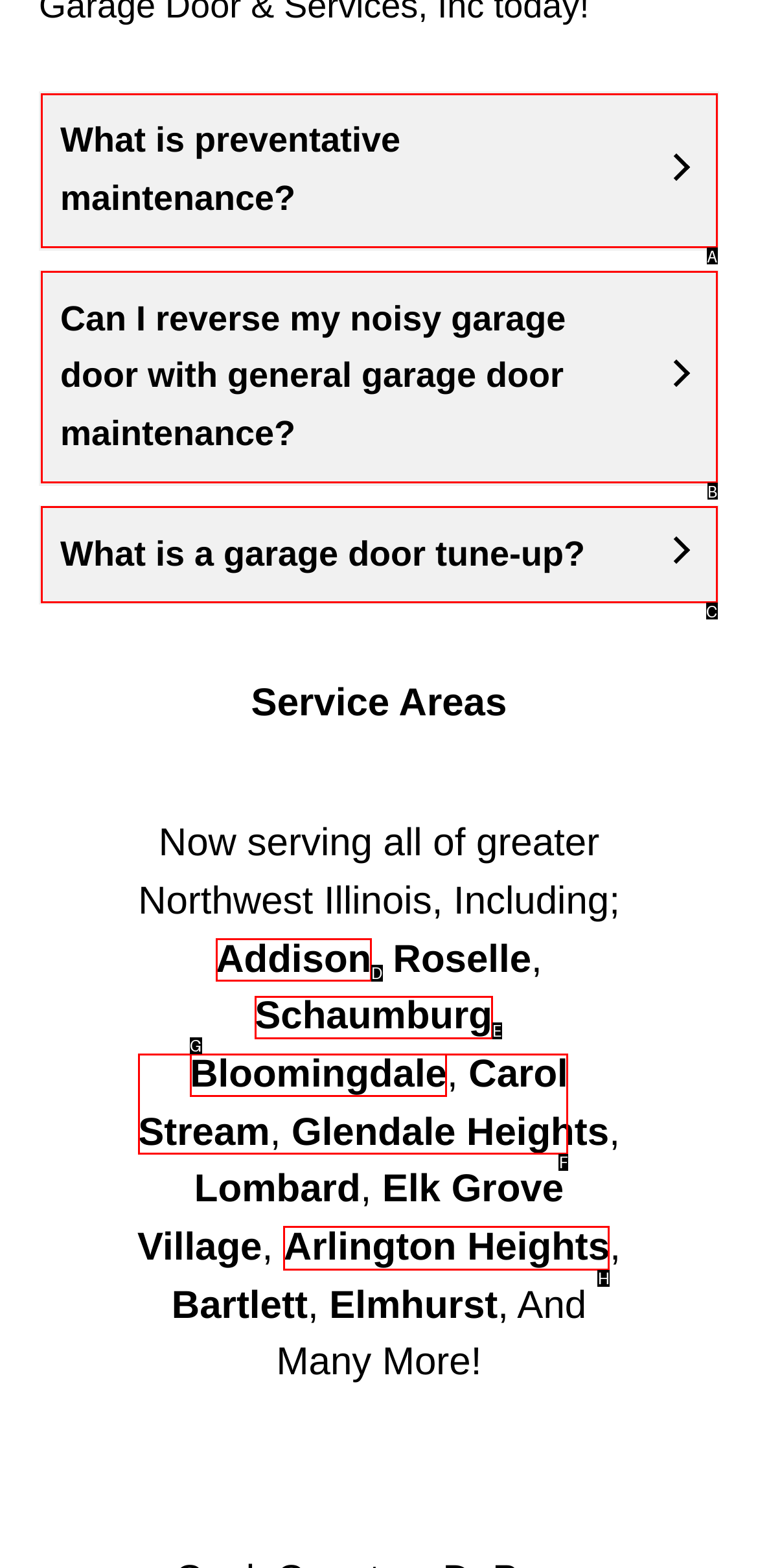Tell me which one HTML element I should click to complete the following task: Click on 'Arlington Heights' Answer with the option's letter from the given choices directly.

H